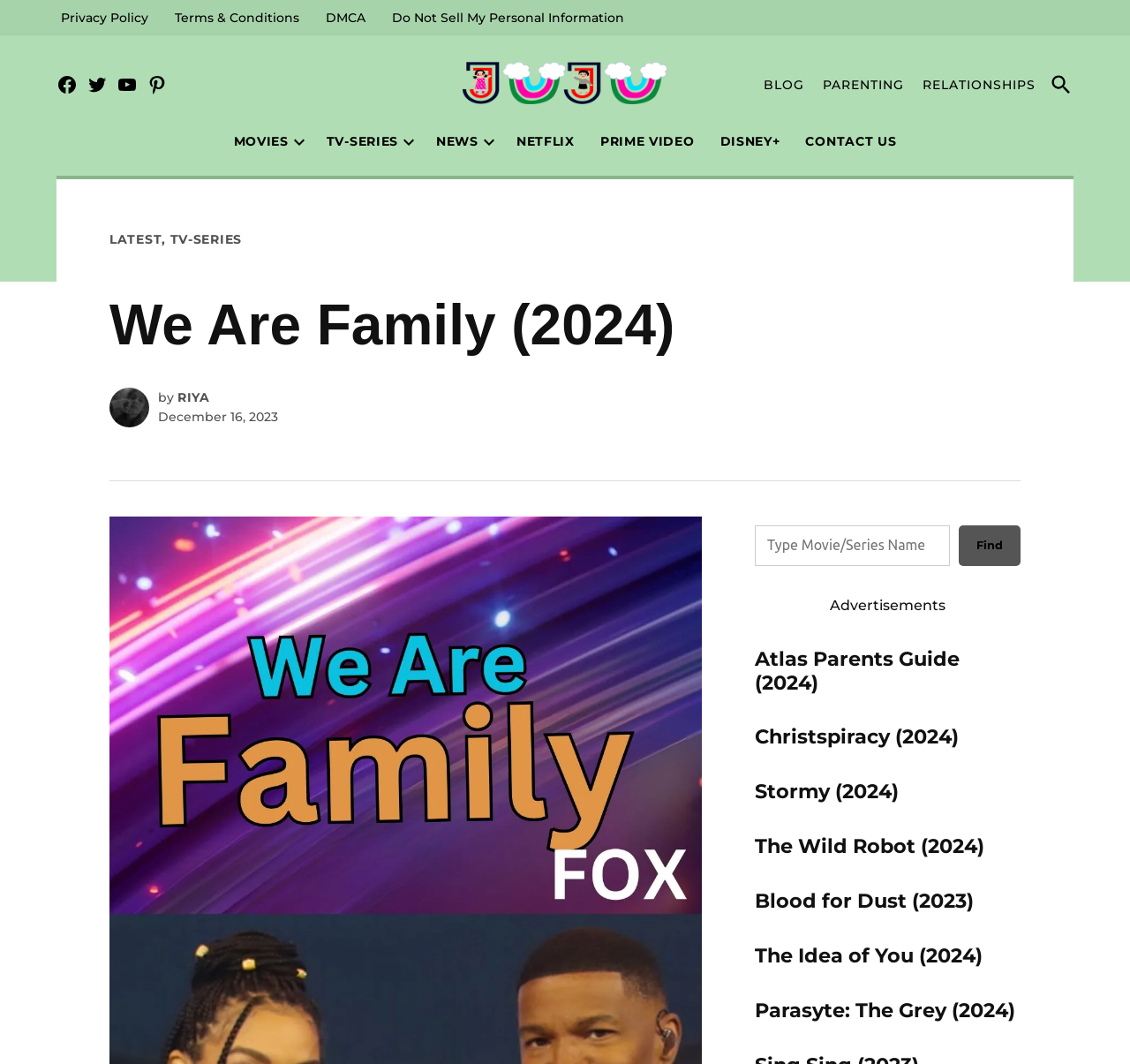Locate the heading on the webpage and return its text.

We Are Family (2024)